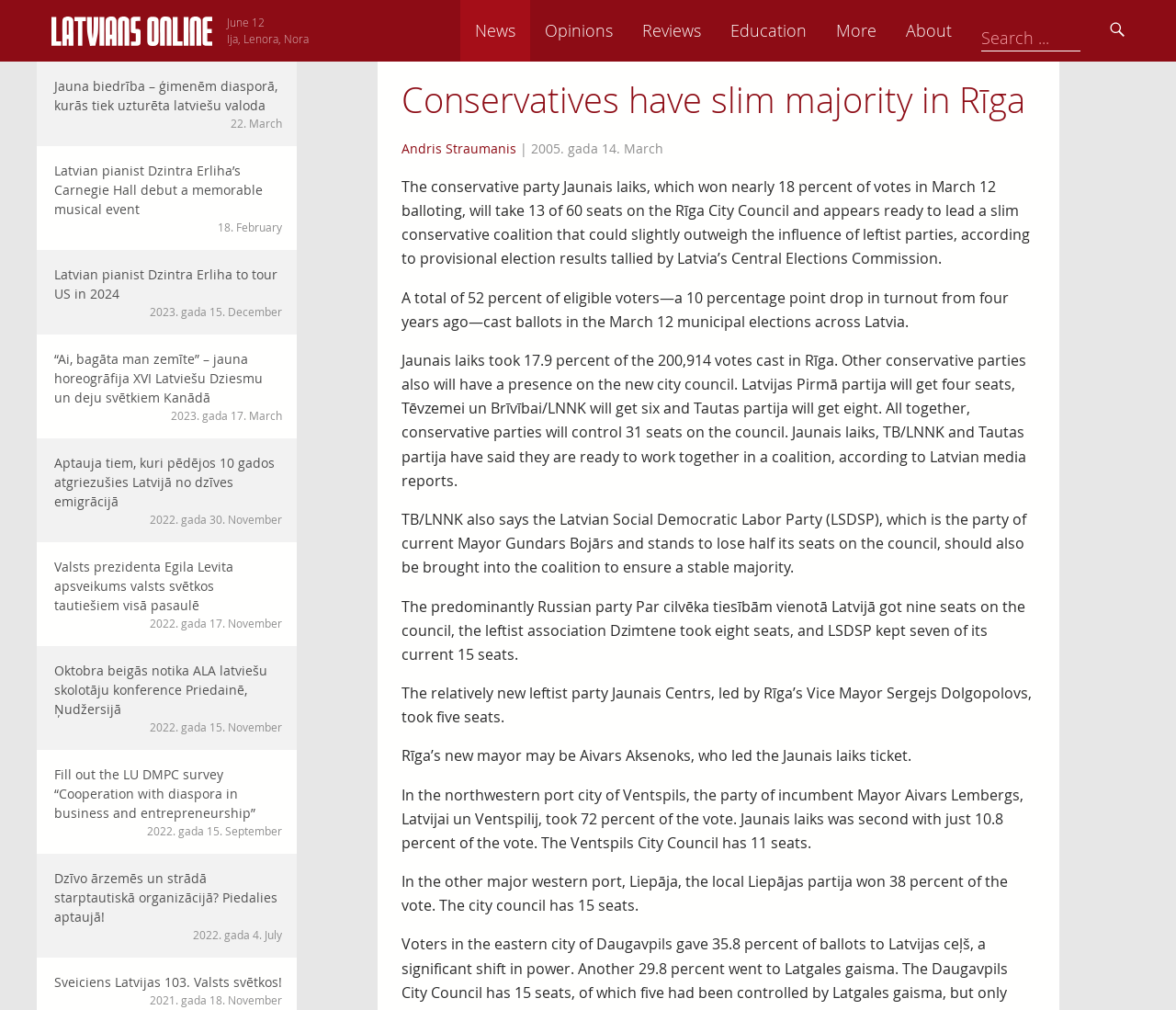Using the elements shown in the image, answer the question comprehensively: What percentage of eligible voters cast ballots in the March 12 municipal elections?

I found the answer by reading the article, which states that 'A total of 52 percent of eligible voters—a 10 percentage point drop in turnout from four years ago—cast ballots in the March 12 municipal elections across Latvia'.